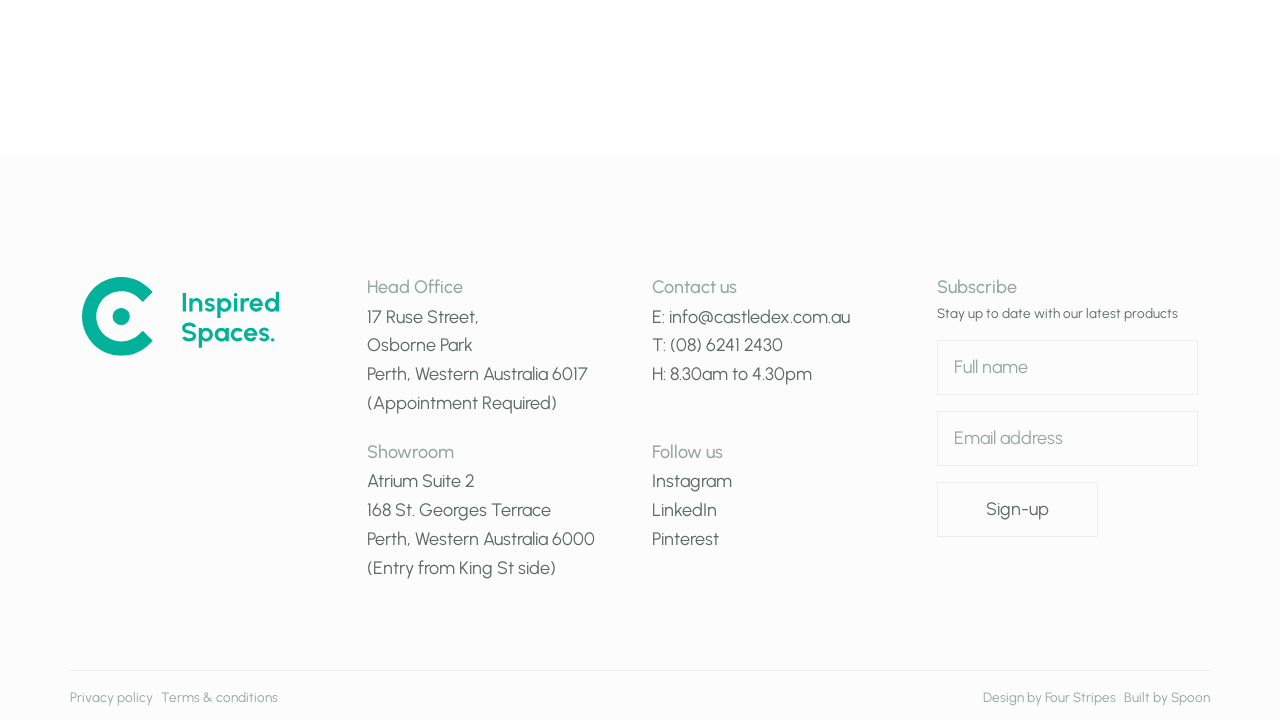Identify the bounding box coordinates of the clickable section necessary to follow the following instruction: "Click the Home link". The coordinates should be presented as four float numbers from 0 to 1, i.e., [left, top, right, bottom].

[0.064, 0.385, 0.218, 0.494]